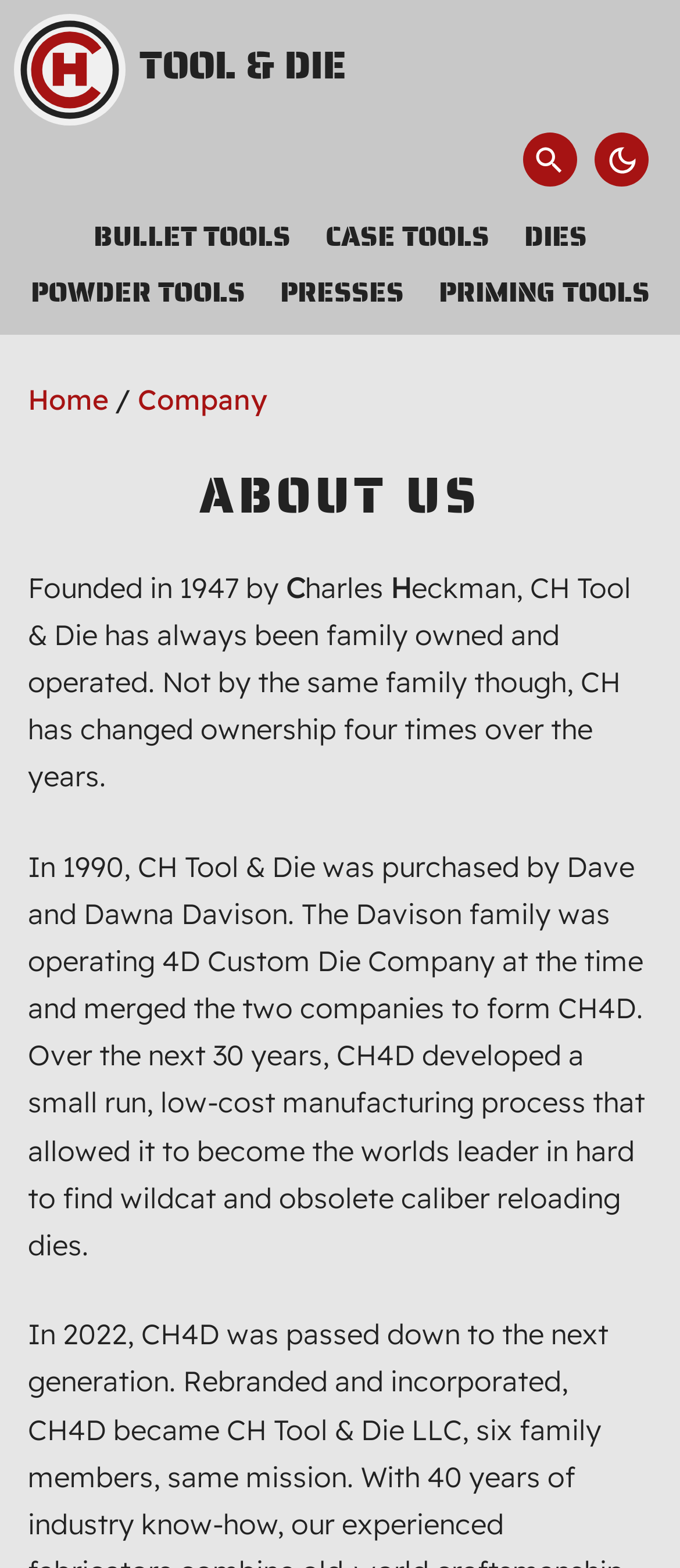What is the company's specialty in manufacturing?
Examine the image and give a concise answer in one word or a short phrase.

Hard to find wildcat and obsolete caliber reloading dies